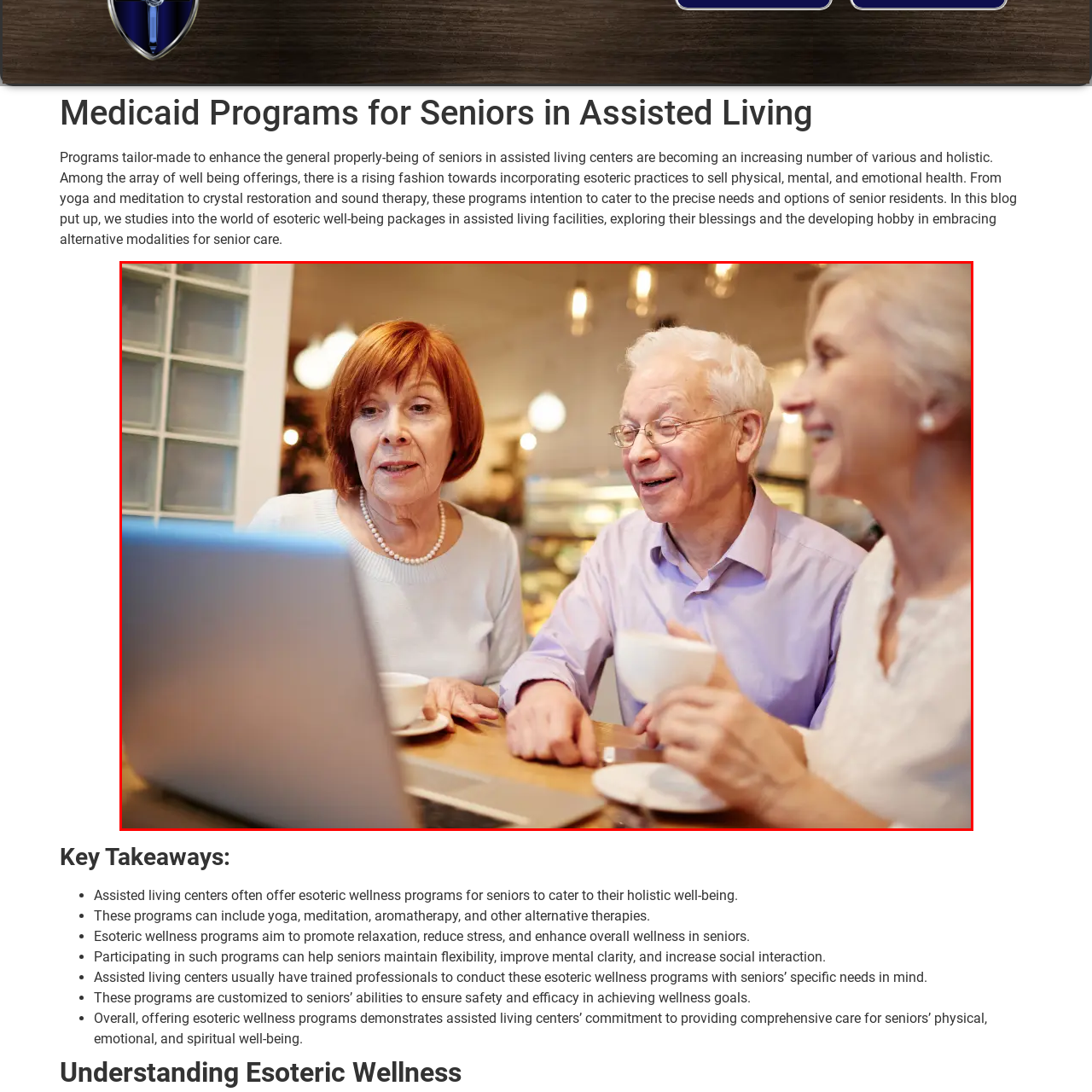Create a detailed narrative of the scene depicted inside the red-outlined image.

In a warm and inviting café setting, three seniors engage joyfully around a laptop. The scene captures a moment of shared interest as they explore new information together, reflecting the growing trend of incorporating technology into their social activities. The woman on the left, with auburn hair, appears intrigued while leaning closer to the screen, highlighting the importance of connection in their lives. The older man in the center, dressed in a light purple shirt, shares a light-hearted moment with a broad smile, fostering an atmosphere of camaraderie. The woman on the right, with silver hair, holds a cup while also showing interest, emphasizing the social aspect of this activity. This image beautifully illustrates the essence of community among seniors, which is often supported by programs tailored to enhance their overall well-being, including holistic practices found in assisted living facilities.